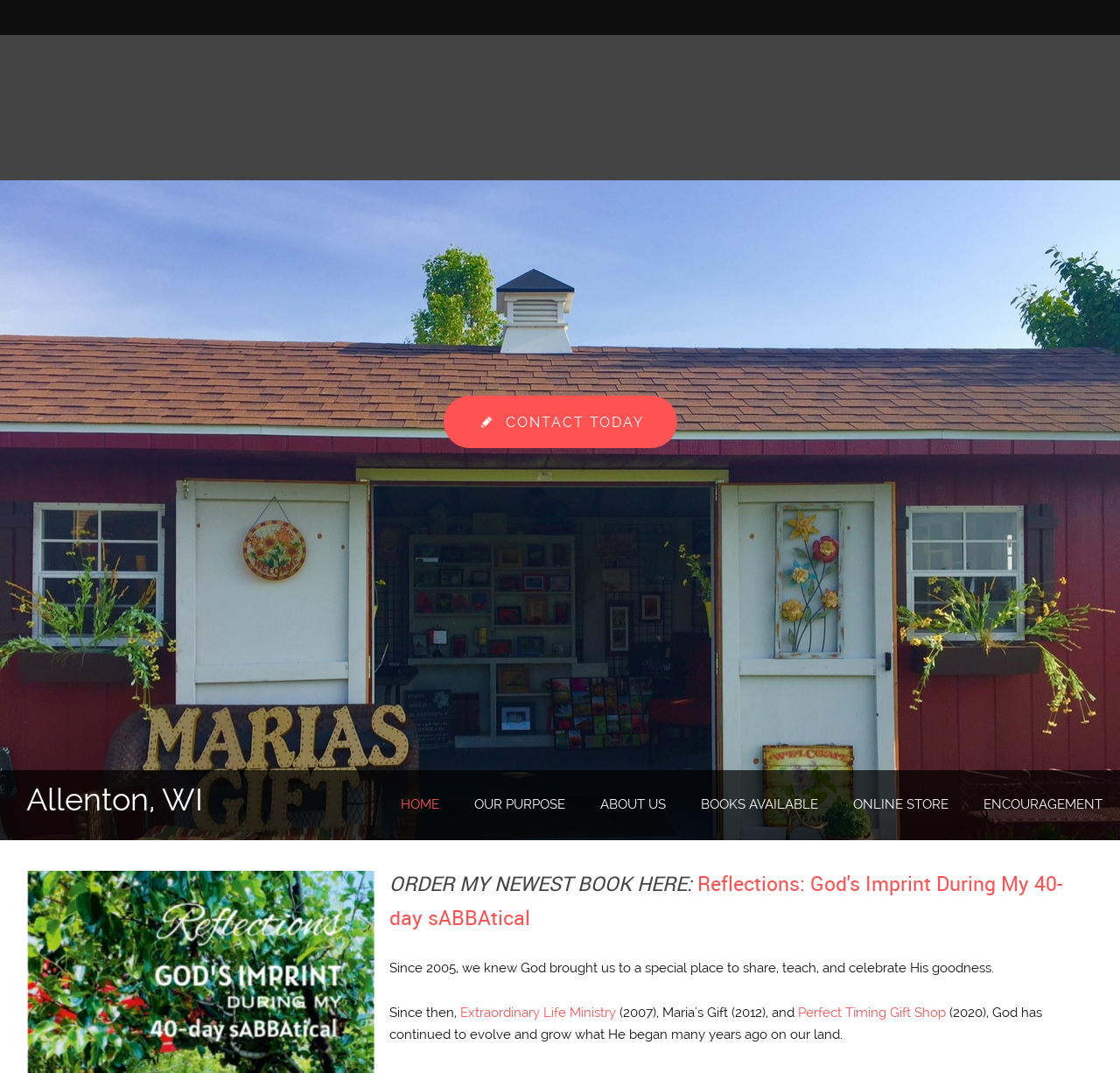Find the bounding box coordinates for the area you need to click to carry out the instruction: "Click on the 'HOME' menu item". The coordinates should be four float numbers between 0 and 1, indicated as [left, top, right, bottom].

[0.342, 0.74, 0.408, 0.761]